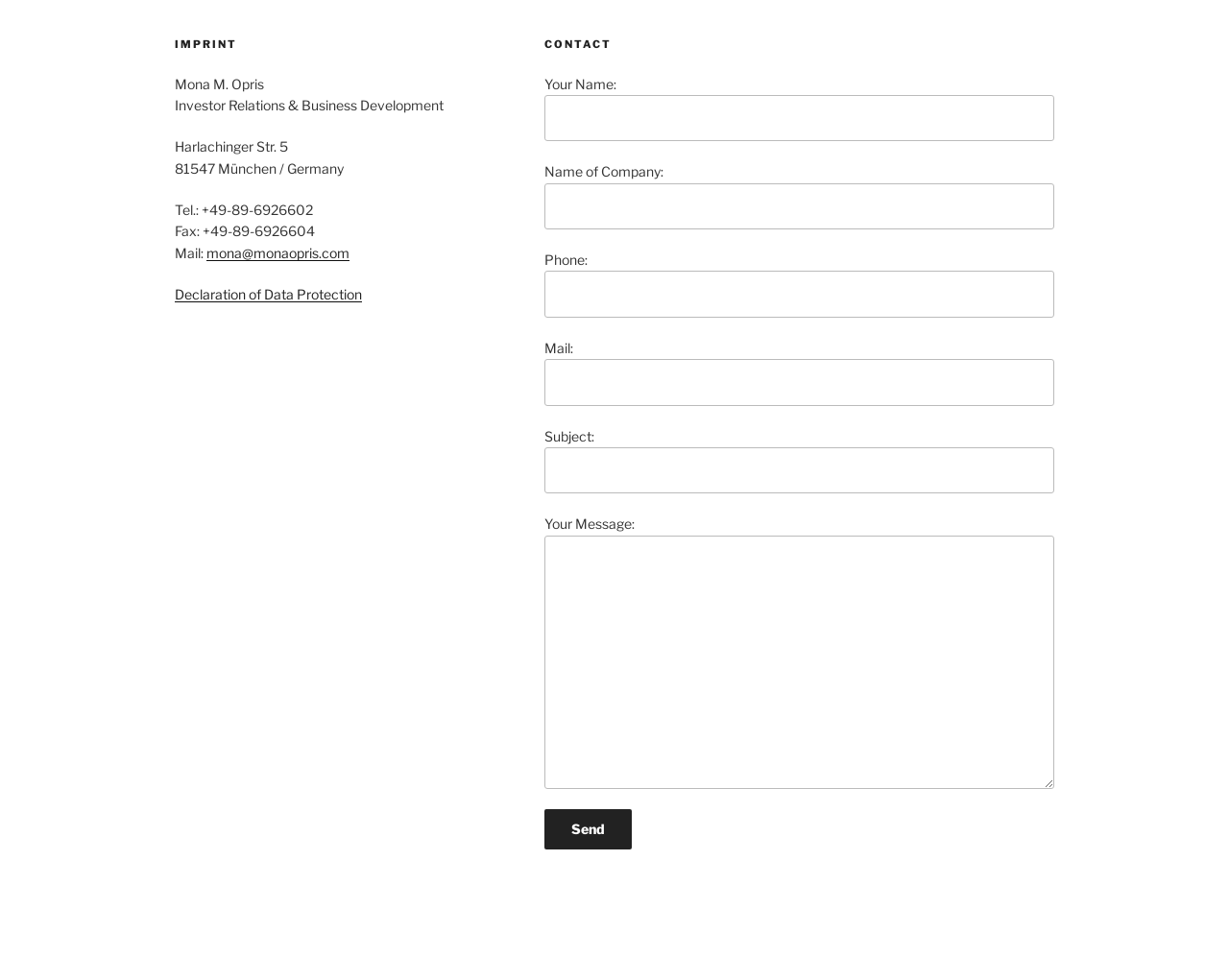What is the name of the person in the footer? Please answer the question using a single word or phrase based on the image.

Mona M. Opris